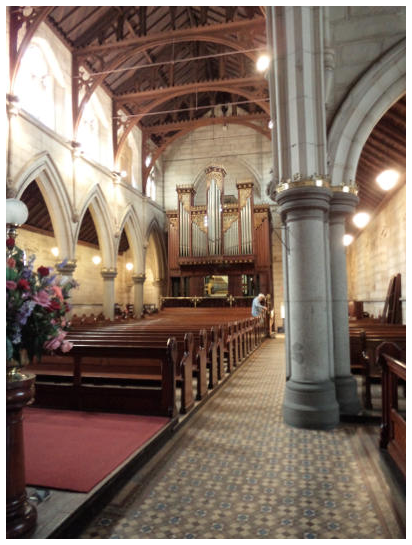Break down the image and describe each part extensively.

The image showcases the interior of the Hunter Baillie Memorial Presbyterian Church in Annandale, characterized by its impressive architectural features and historical ambiance. A grand pipe organ stands prominently at the front, serving as a centerpiece and highlighting the church's musical heritage. The interior is adorned with wooden pews arranged symmetrically, inviting attendees to partake in services and events. To the left, a vibrant floral arrangement adds a touch of color, contrasting with the stone and wood tones of the church. The high ceiling, supported by intricately designed beams, enhances the sense of space within, while soft lighting provides a warm, welcoming atmosphere. This setting is significant as it hosts various activities, including organ recitals and church history talks scheduled for May 19, 2024, making it a place for community engagement and cultural appreciation.